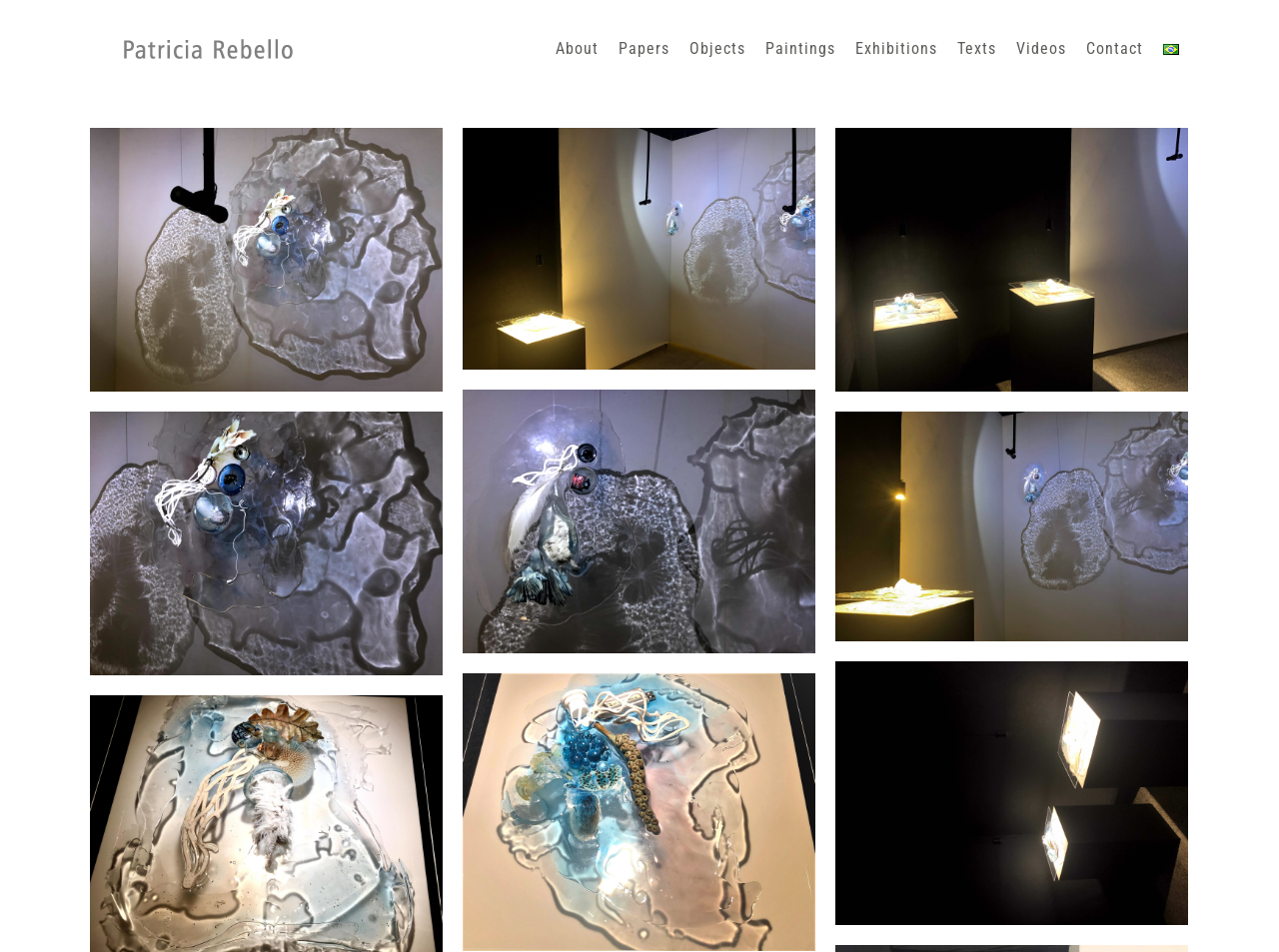Based on the element description: "title="IMG_7437"", identify the UI element and provide its bounding box coordinates. Use four float numbers between 0 and 1, [left, top, right, bottom].

[0.07, 0.134, 0.346, 0.412]